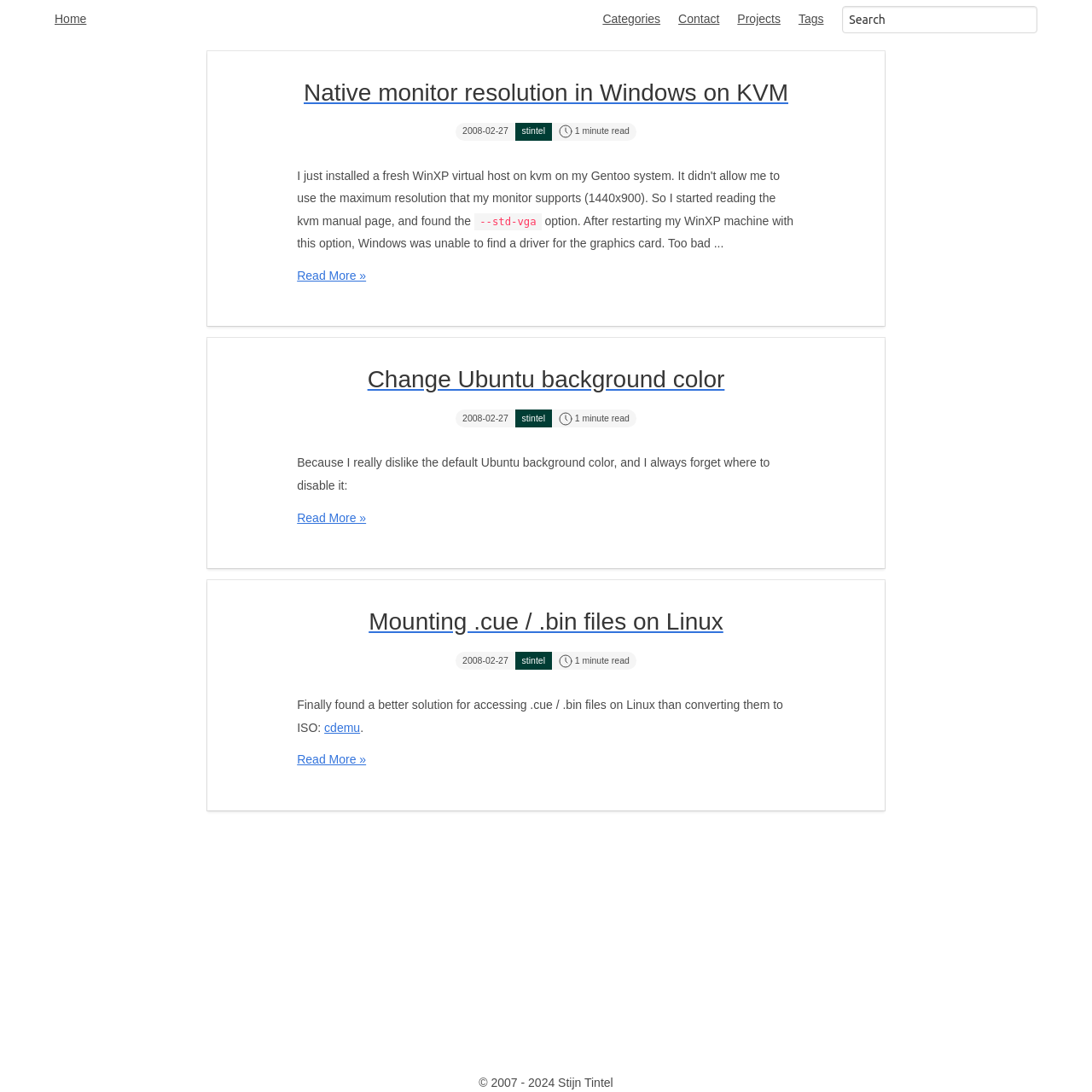Locate the bounding box coordinates of the area where you should click to accomplish the instruction: "Click on the 'Home' link".

[0.042, 0.0, 0.087, 0.036]